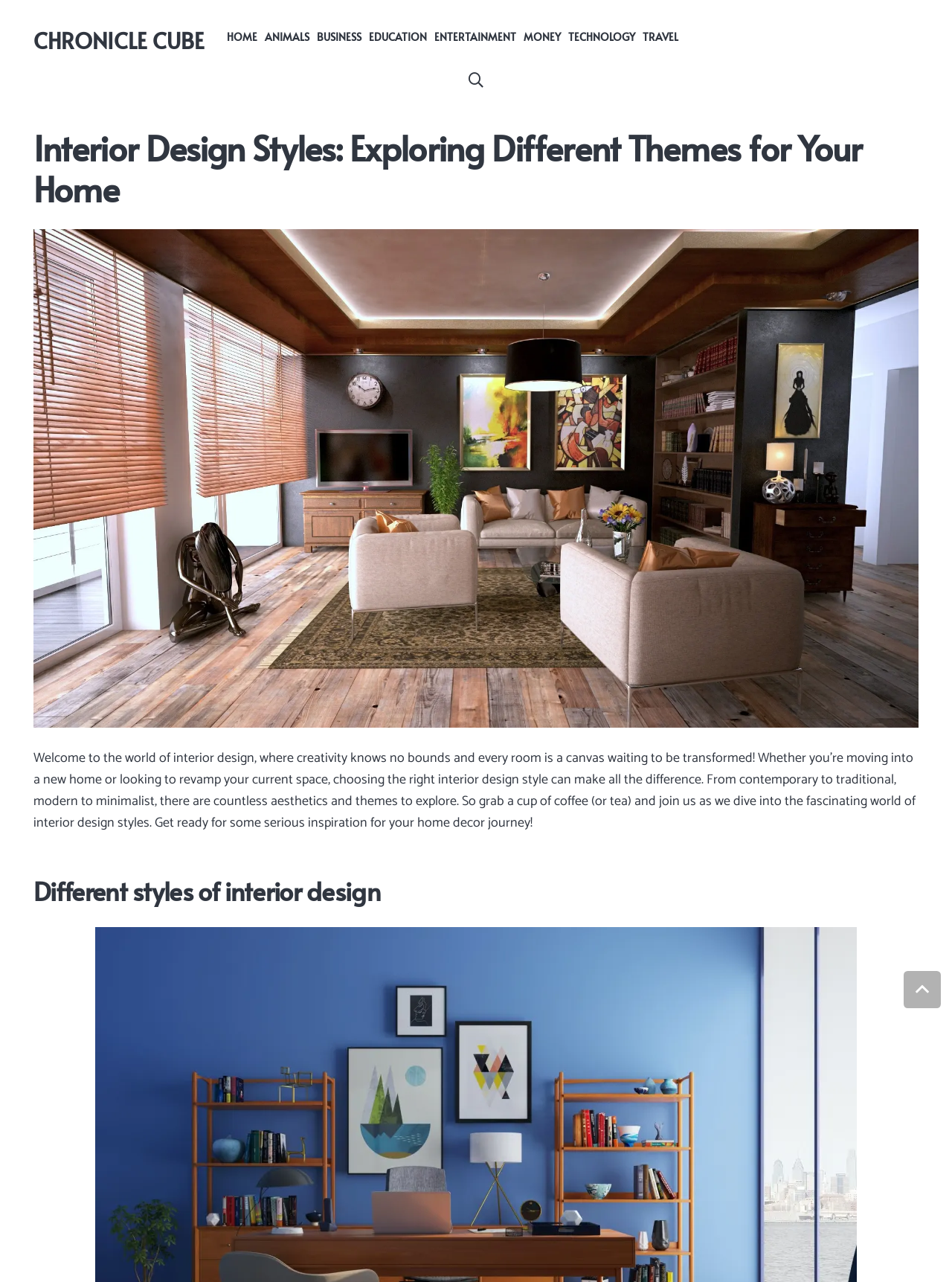How many categories are listed in the top navigation menu?
Please provide a single word or phrase based on the screenshot.

9